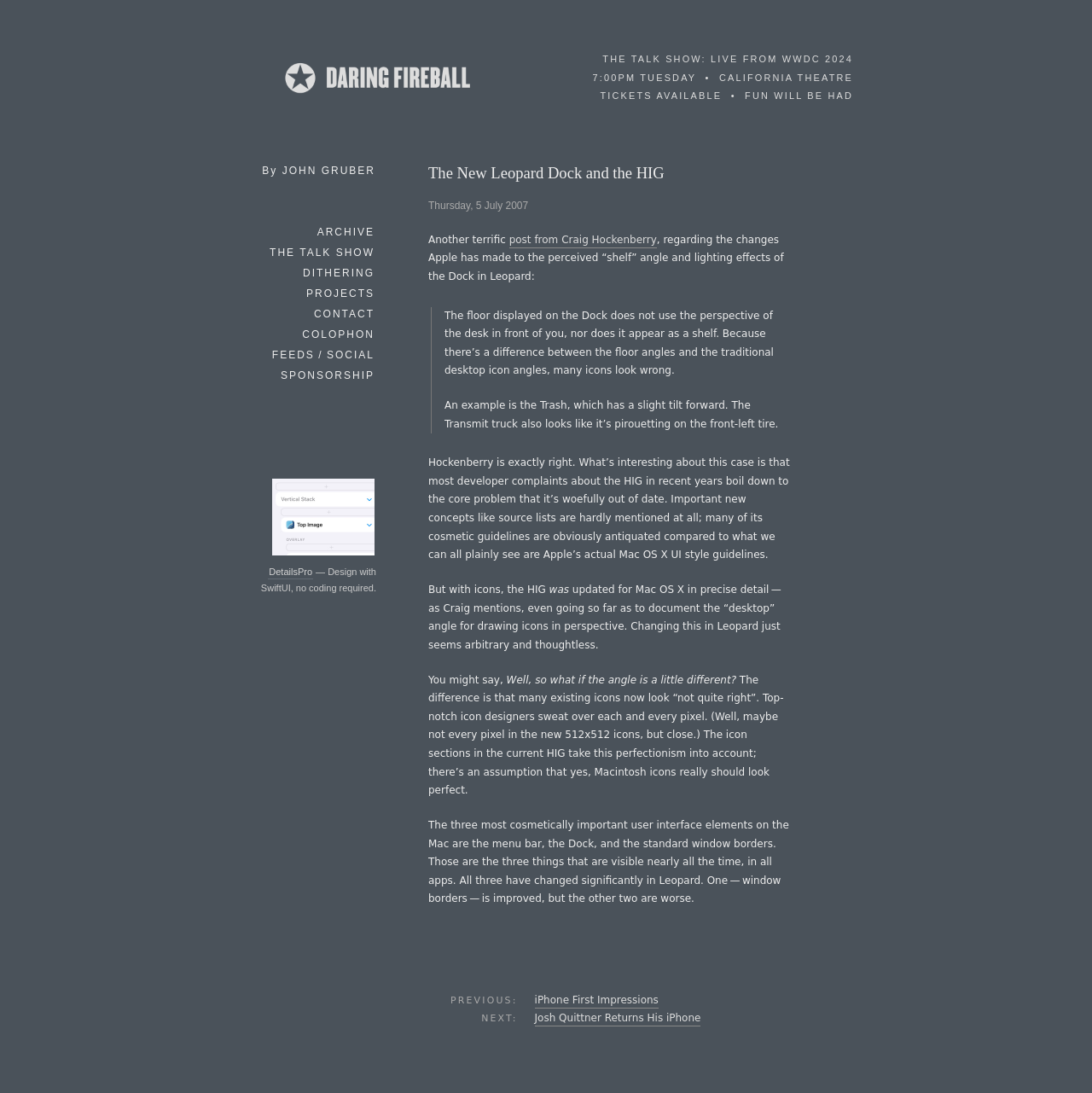Elaborate on the different components and information displayed on the webpage.

This webpage is a blog post titled "The New Leopard Dock and the HIG" by John Gruber. At the top, there is a link to "THE TALK SHOW: LIVE FROM WWDC 2024" and a smaller link to "Daring Fireball", which is the blog's name, accompanied by a small image. Below this, there is a section with links to "ARCHIVE", "THE TALK SHOW", "DITHERING", "PROJECTS", "CONTACT", "COLOPHON", "FEEDS / SOCIAL", and "SPONSORSHIP".

The main content of the blog post starts with a heading "The New Leopard Dock and the HIG" and a subheading "Thursday, 5 July 2007". The post discusses the changes Apple made to the Dock in Leopard and how they affect icon designers who follow Apple's Human Interface Guidelines. The author quotes Craig Hockenberry, who points out that the new Dock's perspective and lighting effects make many icons look wrong.

The post continues with a blockquote from Hockenberry, explaining how the Dock's floor display does not use the perspective of the desk in front of the user, causing icons to look incorrect. The author agrees with Hockenberry, stating that the Human Interface Guidelines are outdated and that Apple's changes to the Dock seem arbitrary and thoughtless.

The post concludes with a discussion on the importance of icon design and how the changes to the Dock, menu bar, and window borders in Leopard affect the user interface. At the bottom, there is a table with links to previous and next blog posts, titled "iPhone First Impressions" and "Josh Quittner Returns His iPhone", respectively.